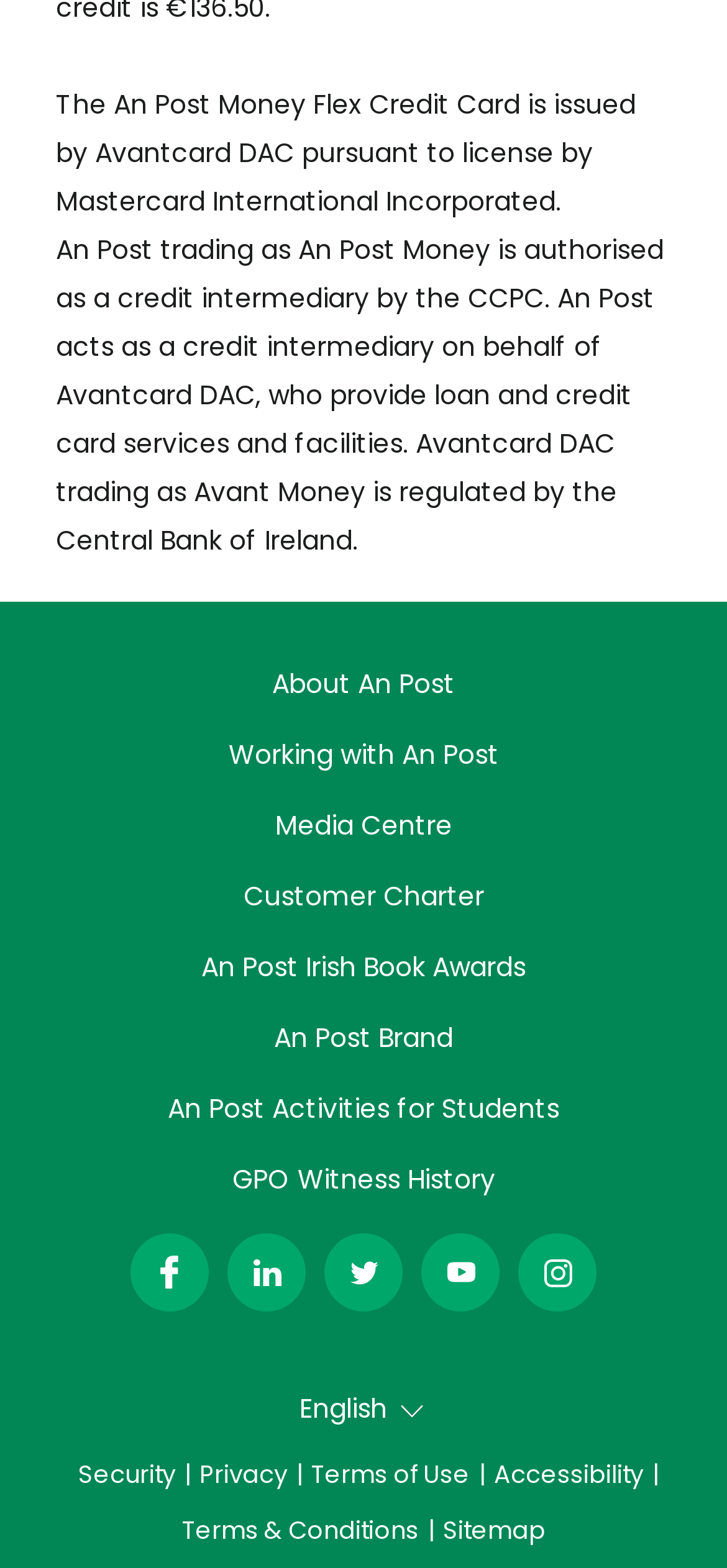Based on the image, provide a detailed and complete answer to the question: 
What is the regulator of Avantcard DAC?

The answer can be found in the second StaticText element, which states 'Avantcard DAC trading as Avant Money is regulated by the Central Bank of Ireland.'